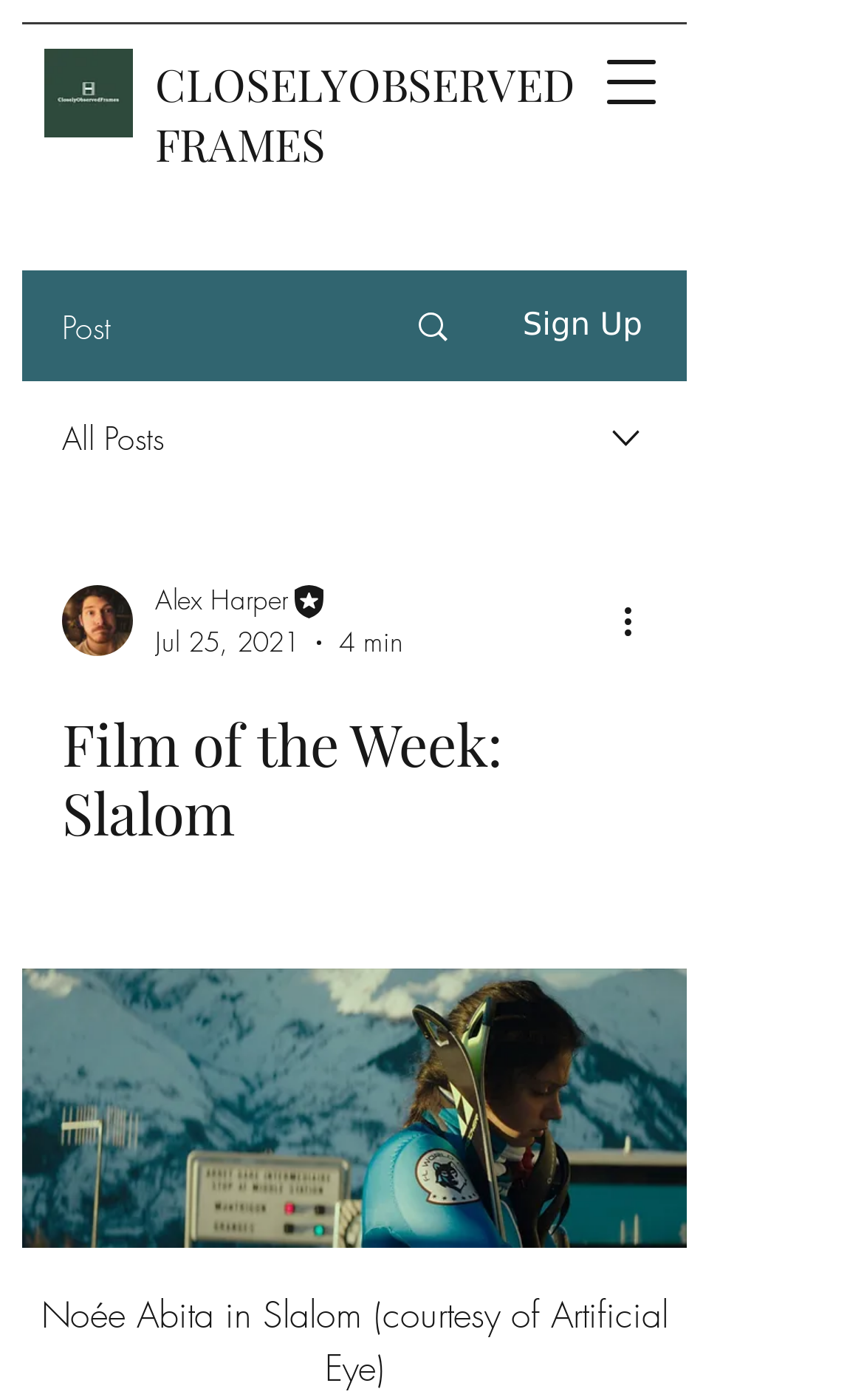What is the name of the website?
Could you answer the question with a detailed and thorough explanation?

I determined the name of the website by looking at the logo link at the top left corner of the webpage, which says 'CloselyObservedFrames'.